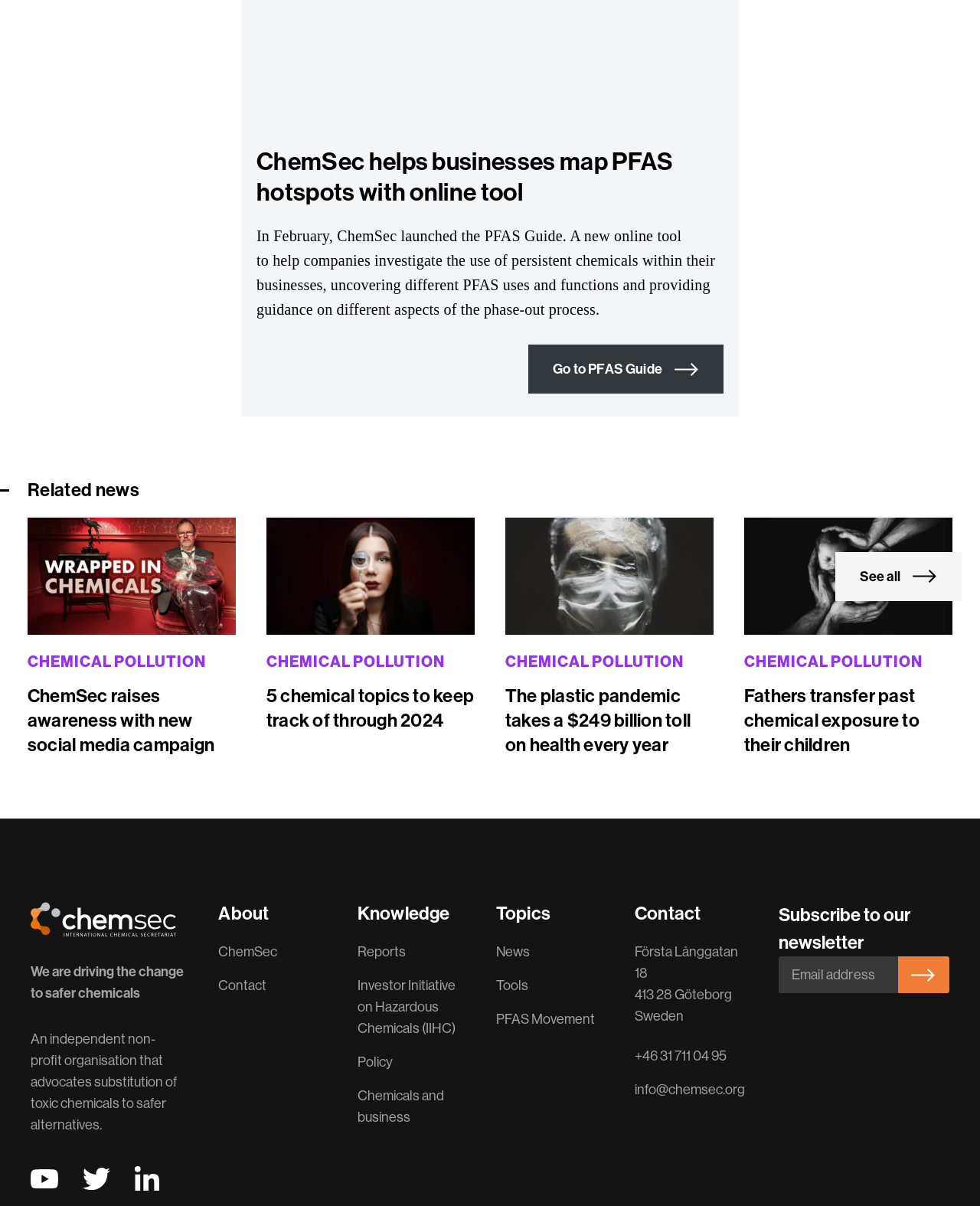Specify the bounding box coordinates of the element's region that should be clicked to achieve the following instruction: "Explore 5 chemical topics to keep track of through 2024". The bounding box coordinates consist of four float numbers between 0 and 1, in the format [left, top, right, bottom].

[0.272, 0.429, 0.484, 0.526]